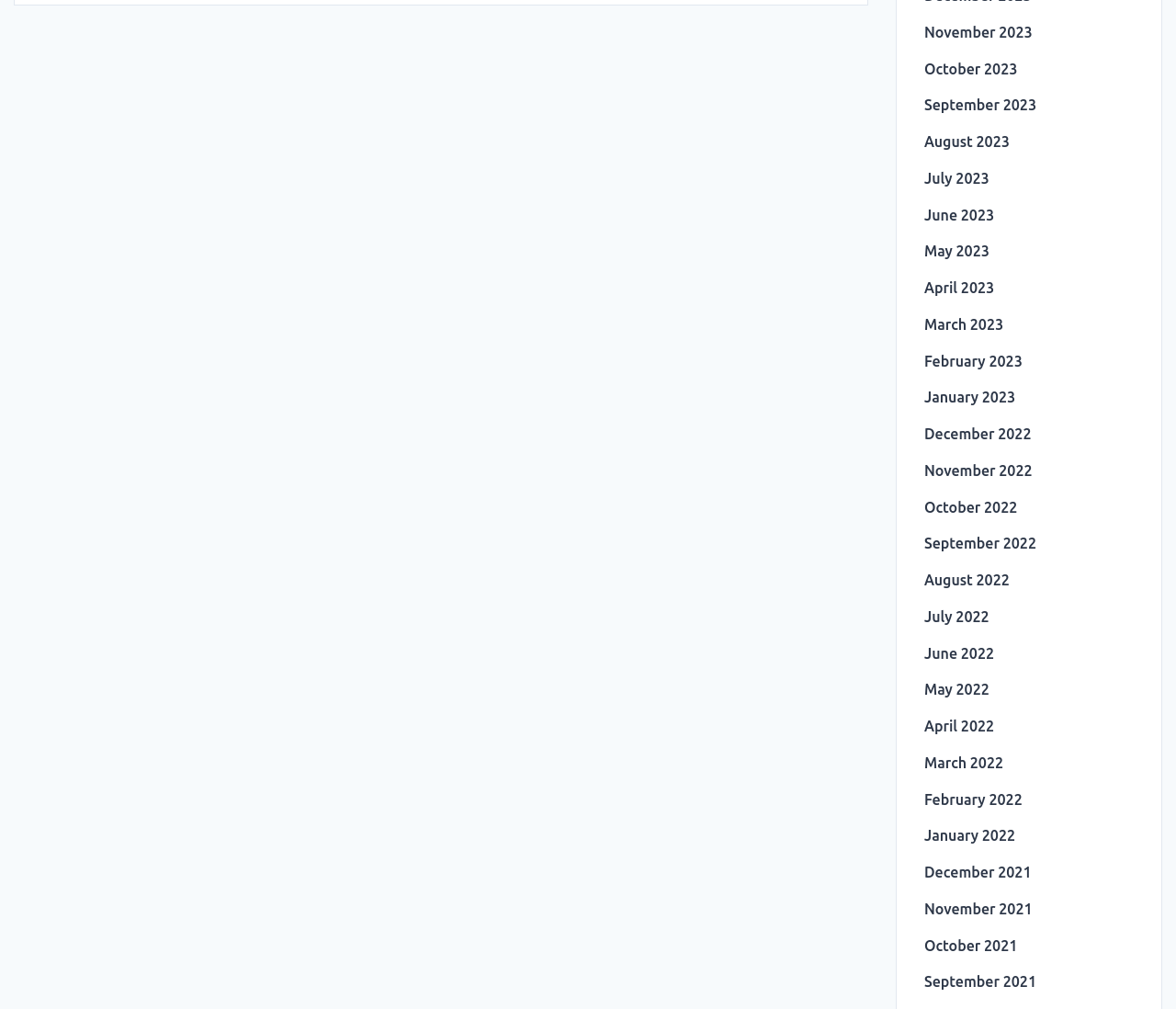Determine the coordinates of the bounding box for the clickable area needed to execute this instruction: "View September 2021".

[0.786, 0.964, 0.881, 0.982]